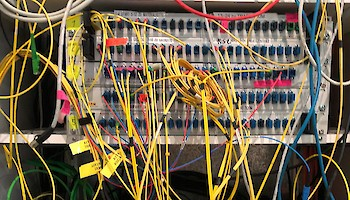Based on the image, please elaborate on the answer to the following question:
What is the purpose of the technical setup?

The caption explains that the technical setup is vital for managing timing, video displays, and real-time data for racers and spectators alike, ensuring everything runs smoothly on race day.